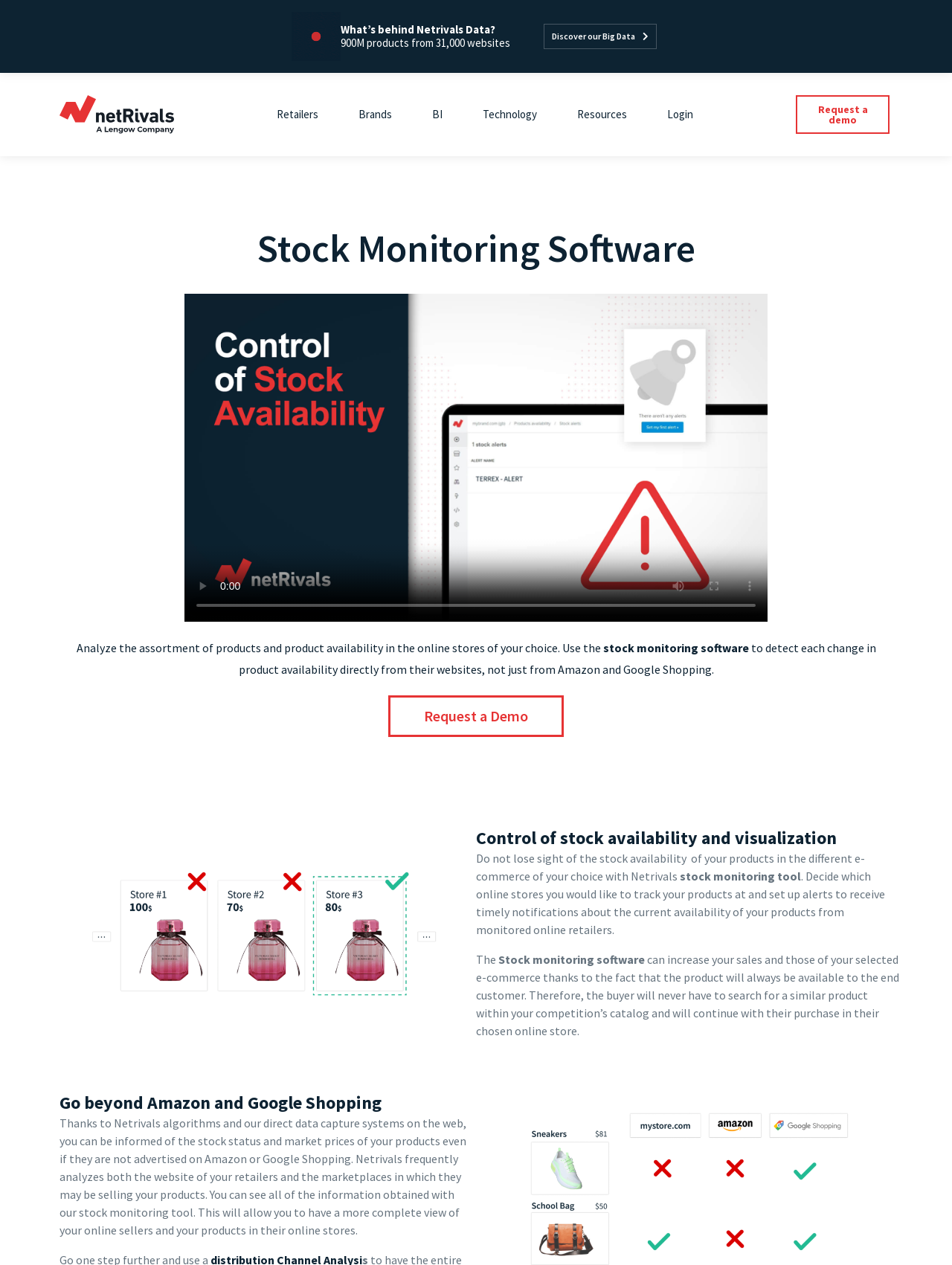What can be achieved with Netrivals' stock monitoring tool?
Using the image as a reference, give an elaborate response to the question.

According to the webpage, the stock monitoring software can increase sales and those of the selected e-commerce by ensuring the product is always available to the end customer, preventing them from searching for similar products within the competition's catalog.